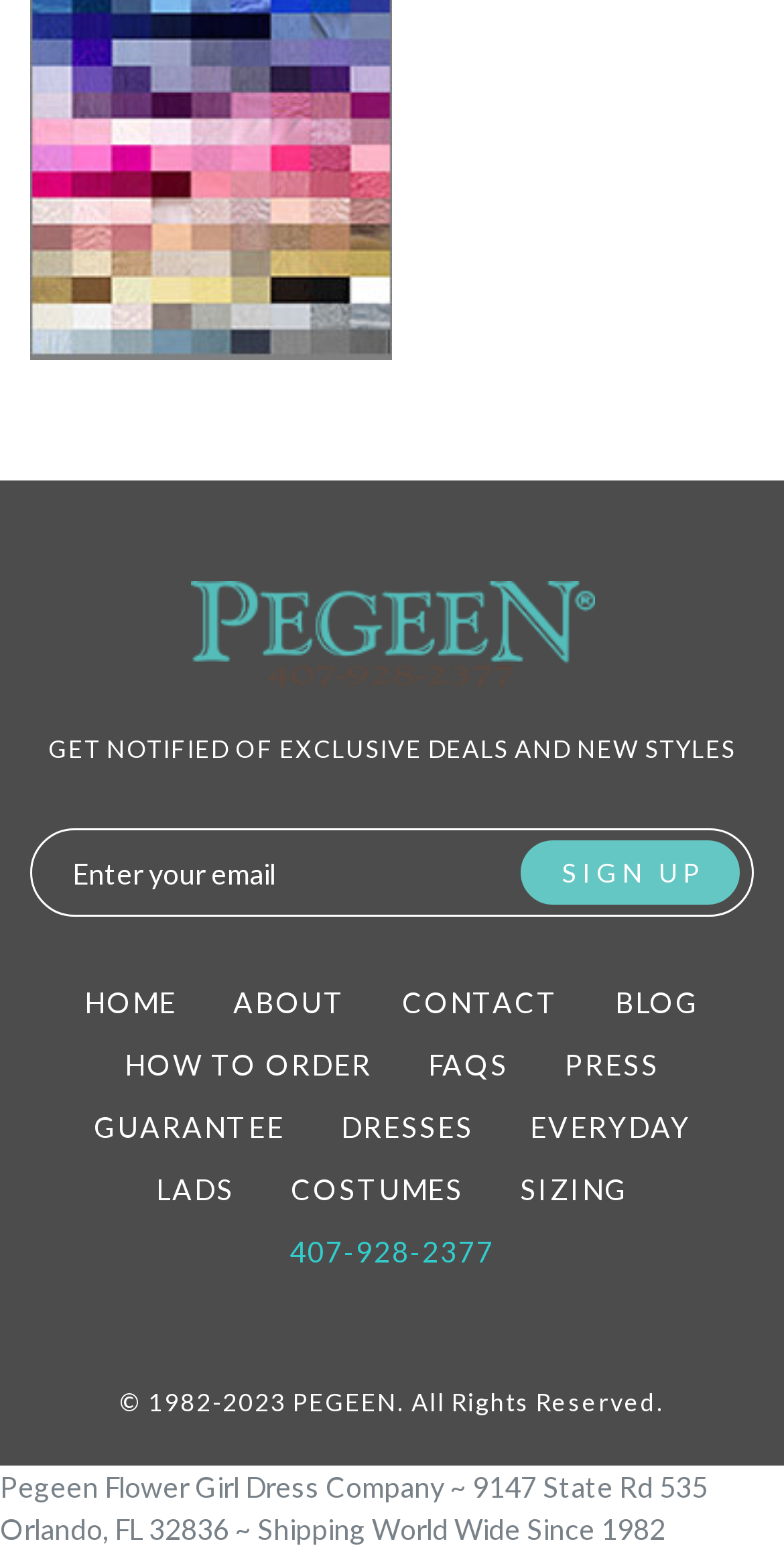Could you indicate the bounding box coordinates of the region to click in order to complete this instruction: "Learn about the company".

[0.297, 0.636, 0.441, 0.658]